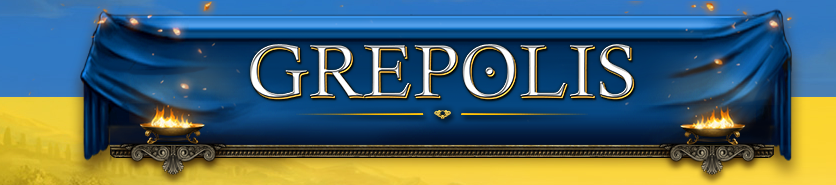Convey a detailed narrative of what is depicted in the image.

The image prominently showcases the title "GREPOLIS" in an elegant gold font, set against a rich blue backdrop that appears to drape like fabric. Below the title, two ornate torch designs with flickering flames add an element of grandeur and warmth. The background transitions to a softer golden hue, giving the impression of a sunlit landscape. This visual design encapsulates the Greek-themed strategy game Grepolis, inviting players to engage in ancient city-building and warfare. The combination of colors and classic motifs reflects the game's historical ambiance and immersive storytelling.